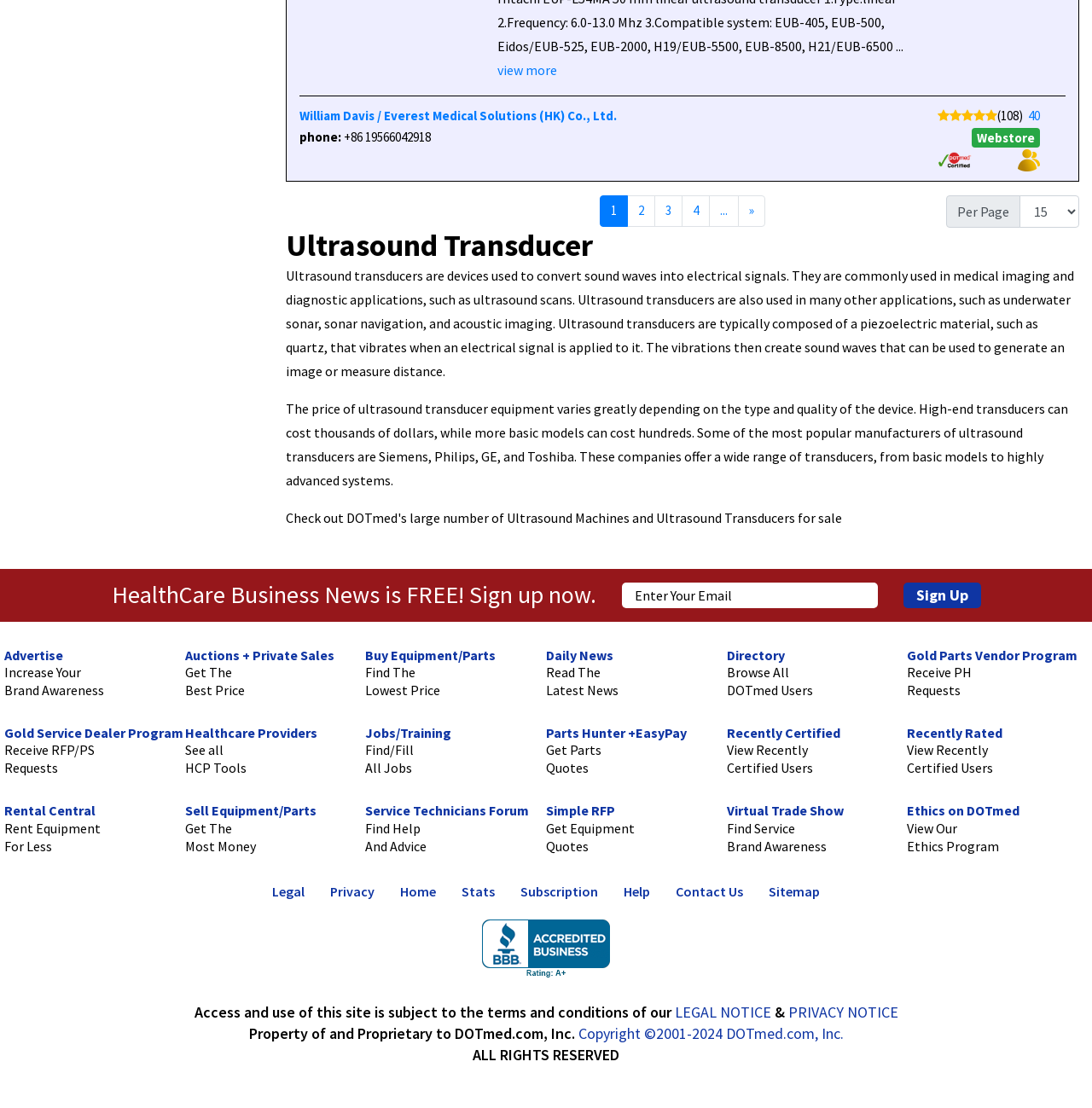Refer to the image and offer a detailed explanation in response to the question: How many badges does the user have?

The number of badges the user has can be found in the link element with the text 'Badges 40' which is located near the top of the webpage.